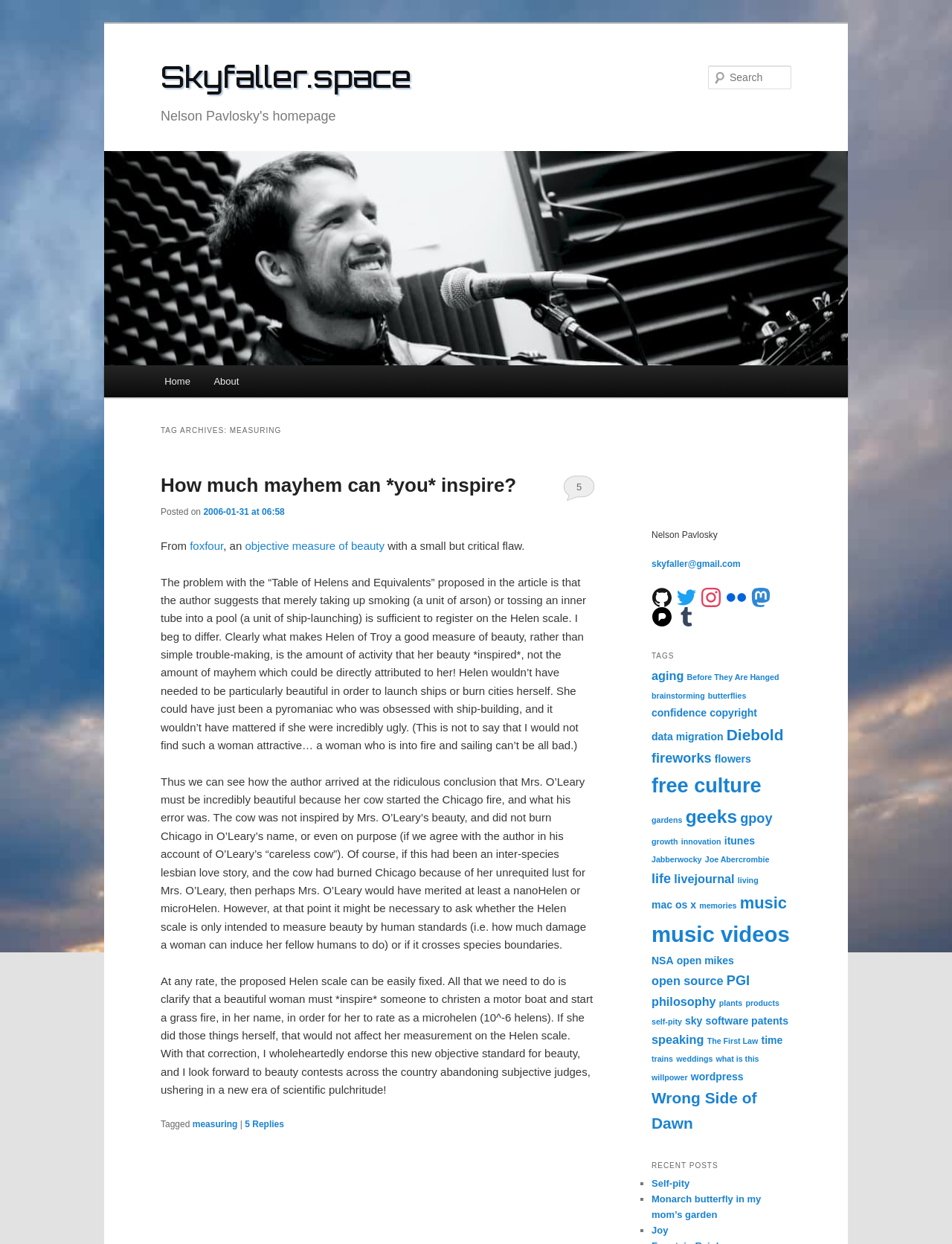Find the bounding box coordinates of the clickable region needed to perform the following instruction: "View the tags". The coordinates should be provided as four float numbers between 0 and 1, i.e., [left, top, right, bottom].

[0.684, 0.52, 0.831, 0.536]